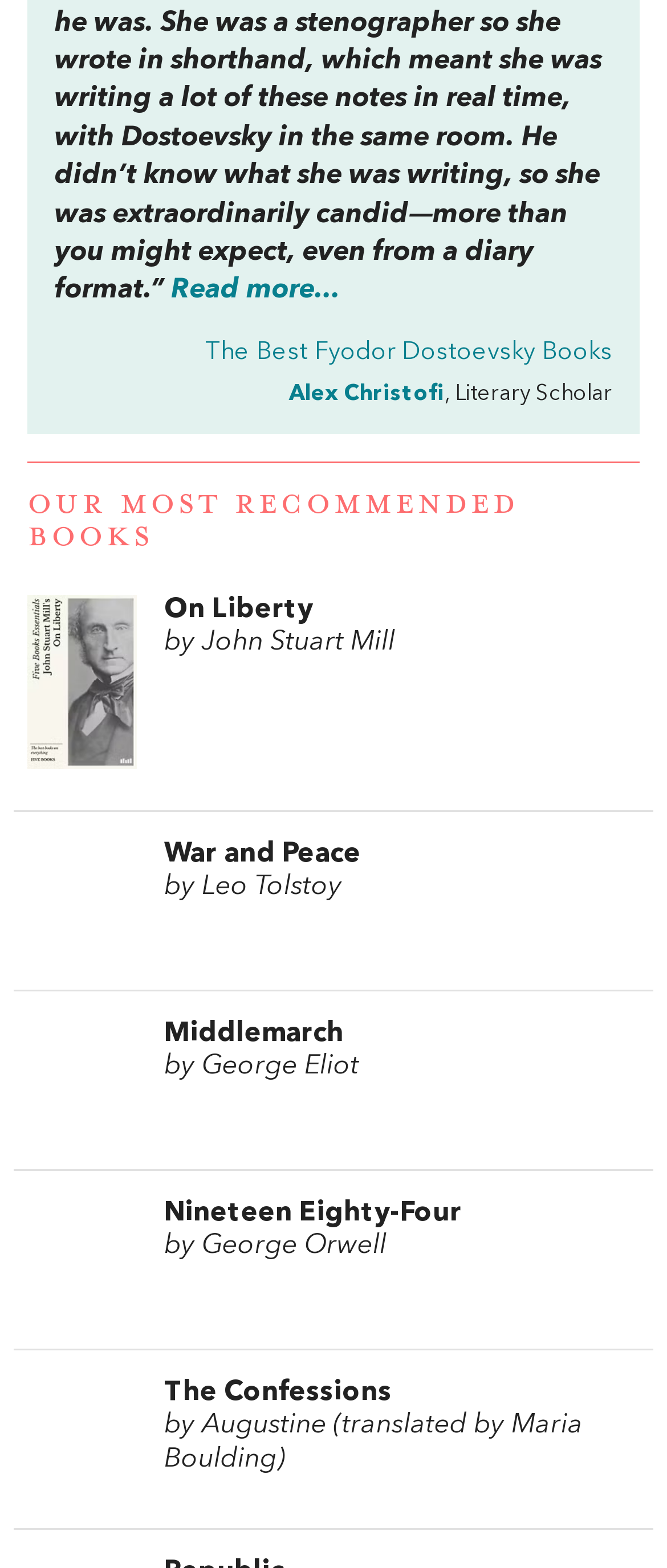Please locate the clickable area by providing the bounding box coordinates to follow this instruction: "Check out Middlemarch by George Eliot".

[0.041, 0.686, 0.959, 0.728]